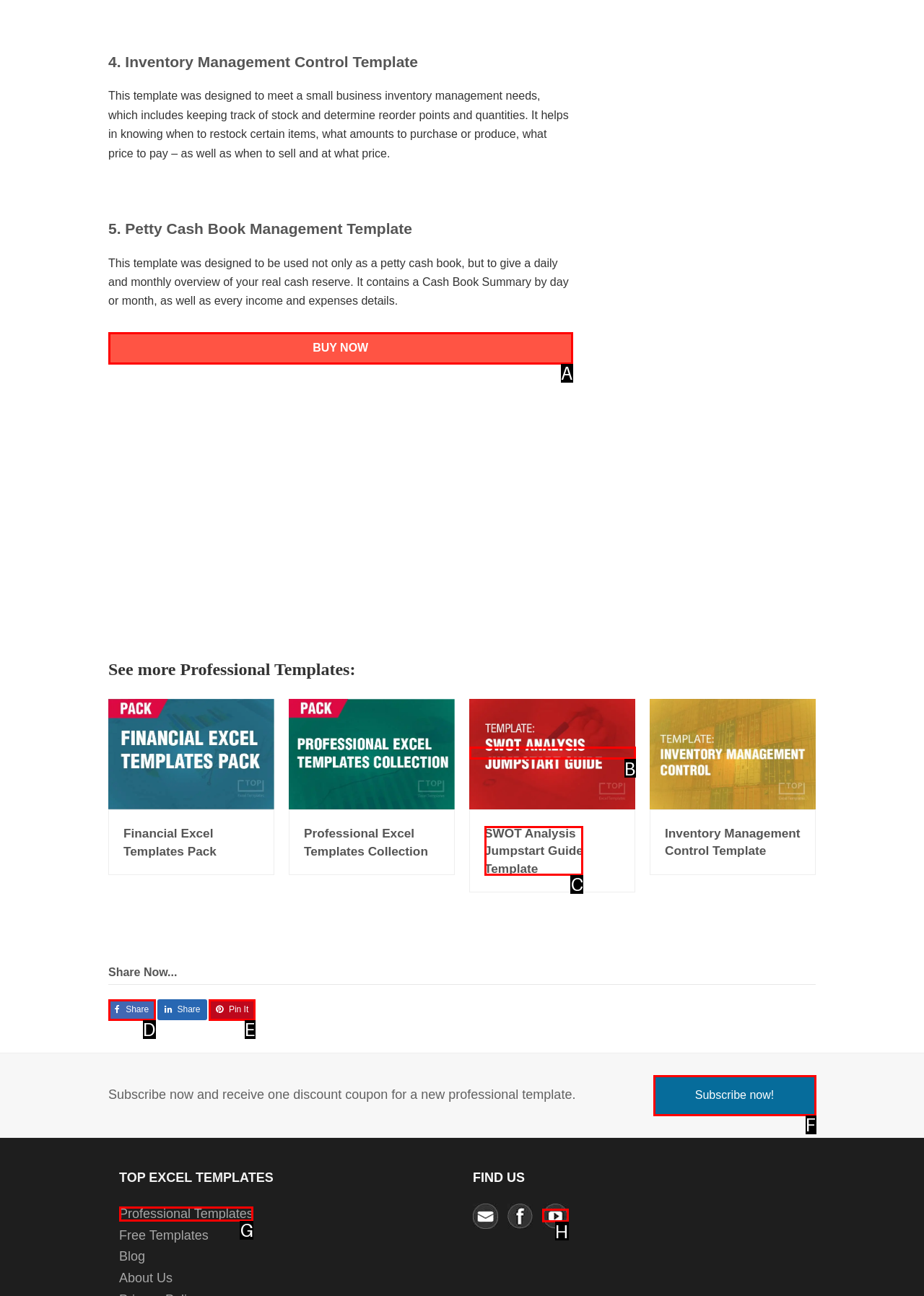Identify the correct lettered option to click in order to perform this task: Click the 'YouTube' link. Respond with the letter.

H